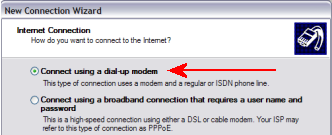What is the purpose of the prominent arrow in the window?
Can you provide an in-depth and detailed response to the question?

The prominent arrow in the window is guiding users towards selecting the 'Connect using a dial-up modem' option, indicating that it is the recommended or default choice for those who prefer or need to use dial-up technology rather than broadband options.